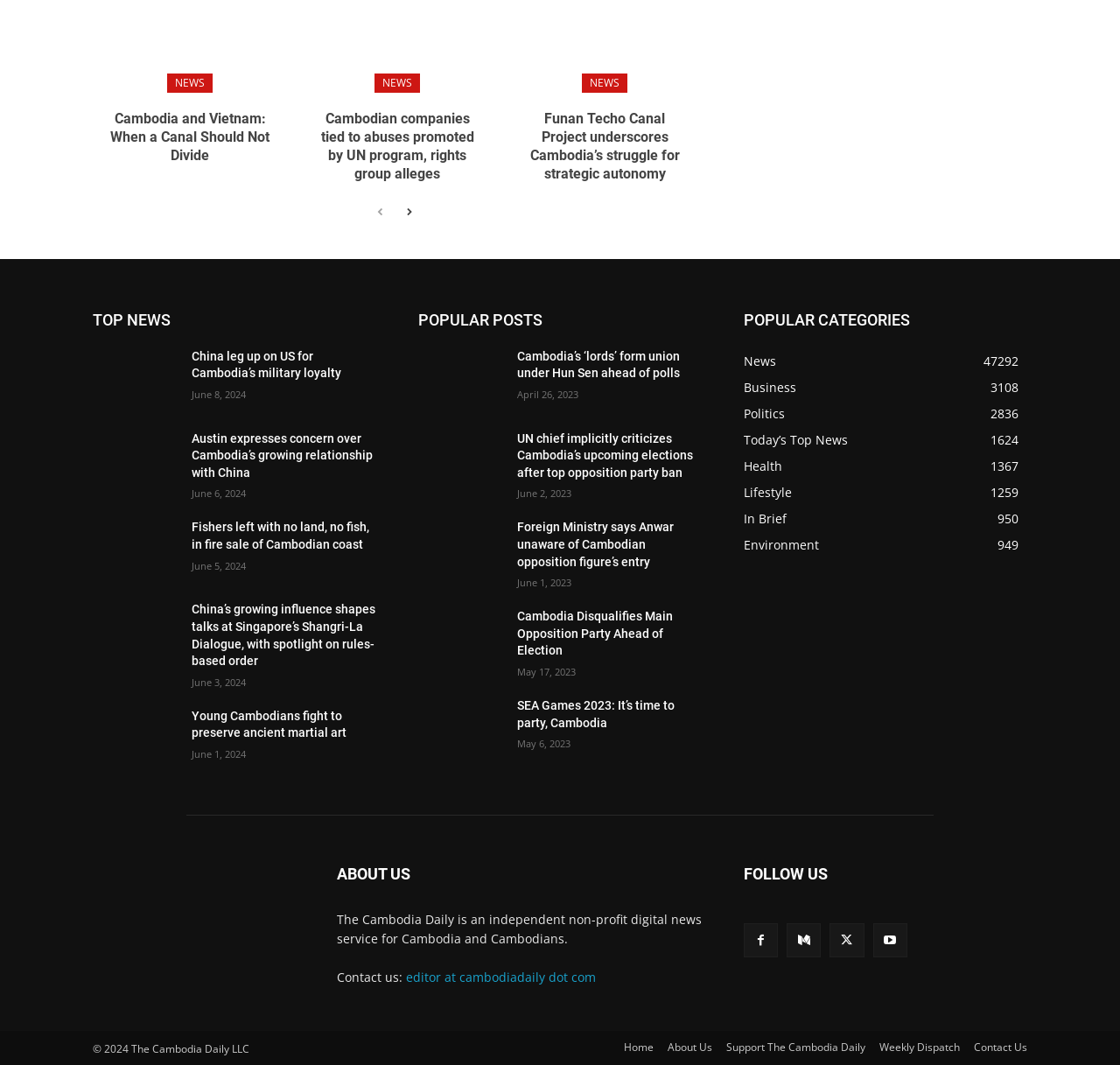Please locate the bounding box coordinates of the element that should be clicked to complete the given instruction: "follow The Cambodia Daily".

[0.664, 0.813, 0.739, 0.828]